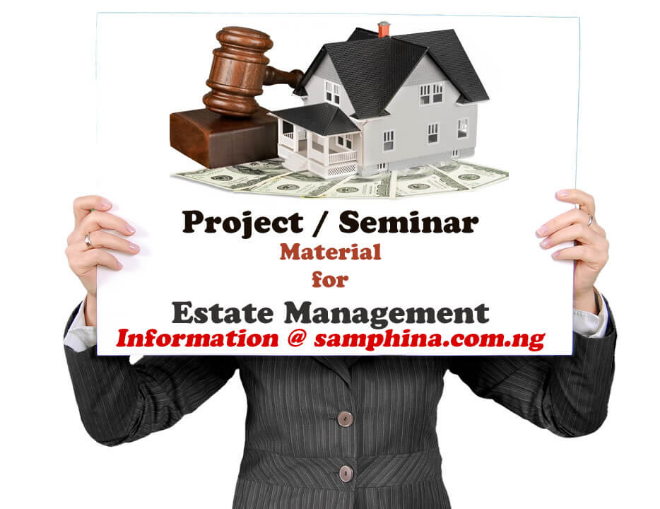Analyze the image and describe all key details you can observe.

The image features a person holding a sign that presents project and seminar materials specifically for Estate Management. The sign prominently displays the text "Project / Seminar Material for Estate Management" in bold, eye-catching fonts, indicating the focus on educational resources in this field. Below the main title, it adds "Information @ samphina.com.ng," suggesting that further details can be accessed through the provided website. In the background, there is a visual representation of a house, alongside a gavel and stacks of money, symbolizing aspects of real estate and financial transactions. This composition effectively communicates the blend of legal and financial contexts inherent in estate management studies.